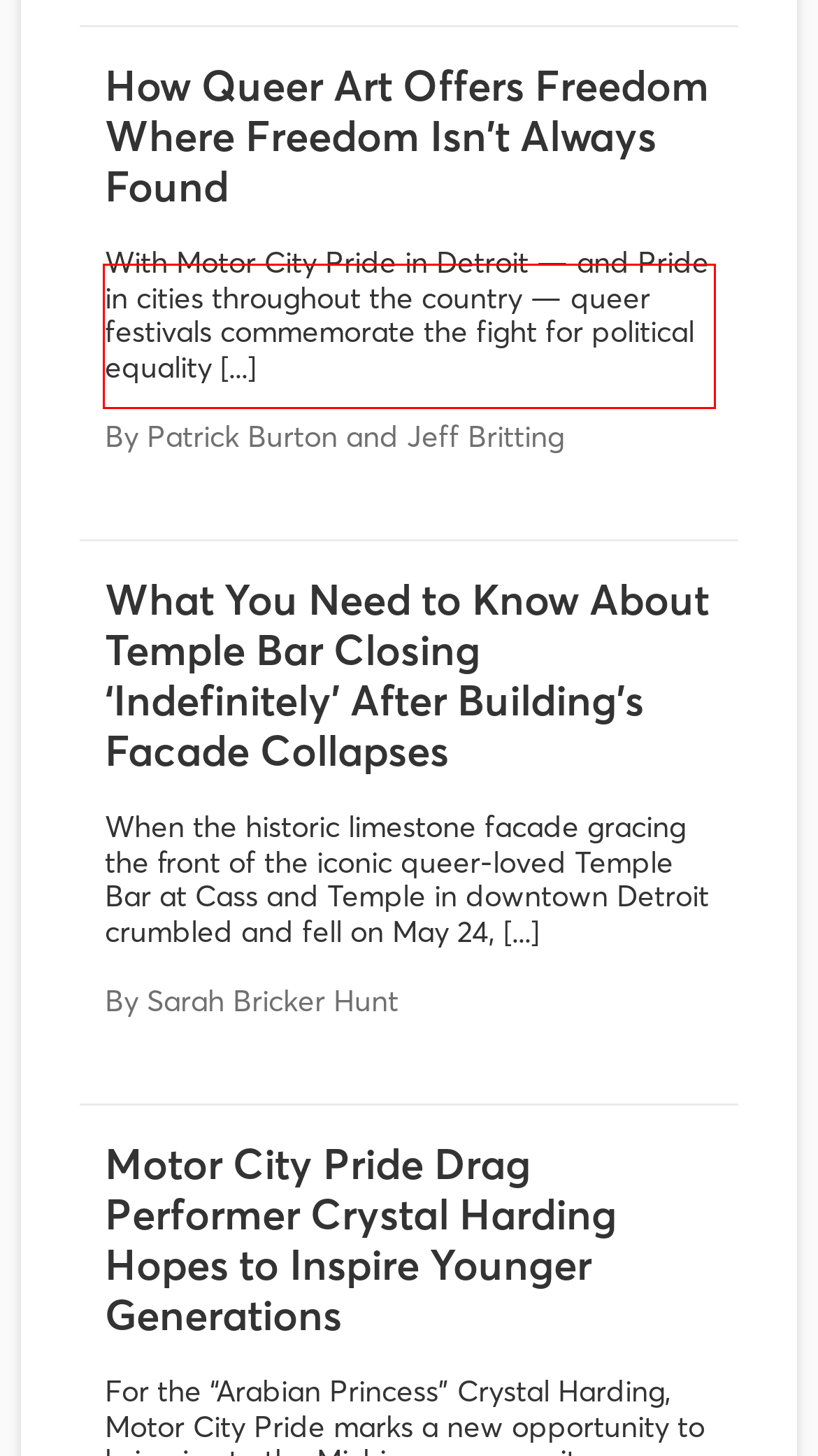Please look at the webpage screenshot and extract the text enclosed by the red bounding box.

For the “Arabian Princess” Crystal Harding, Motor City Pride marks a new opportunity to bring joy to the Michigan community — a community with [...]